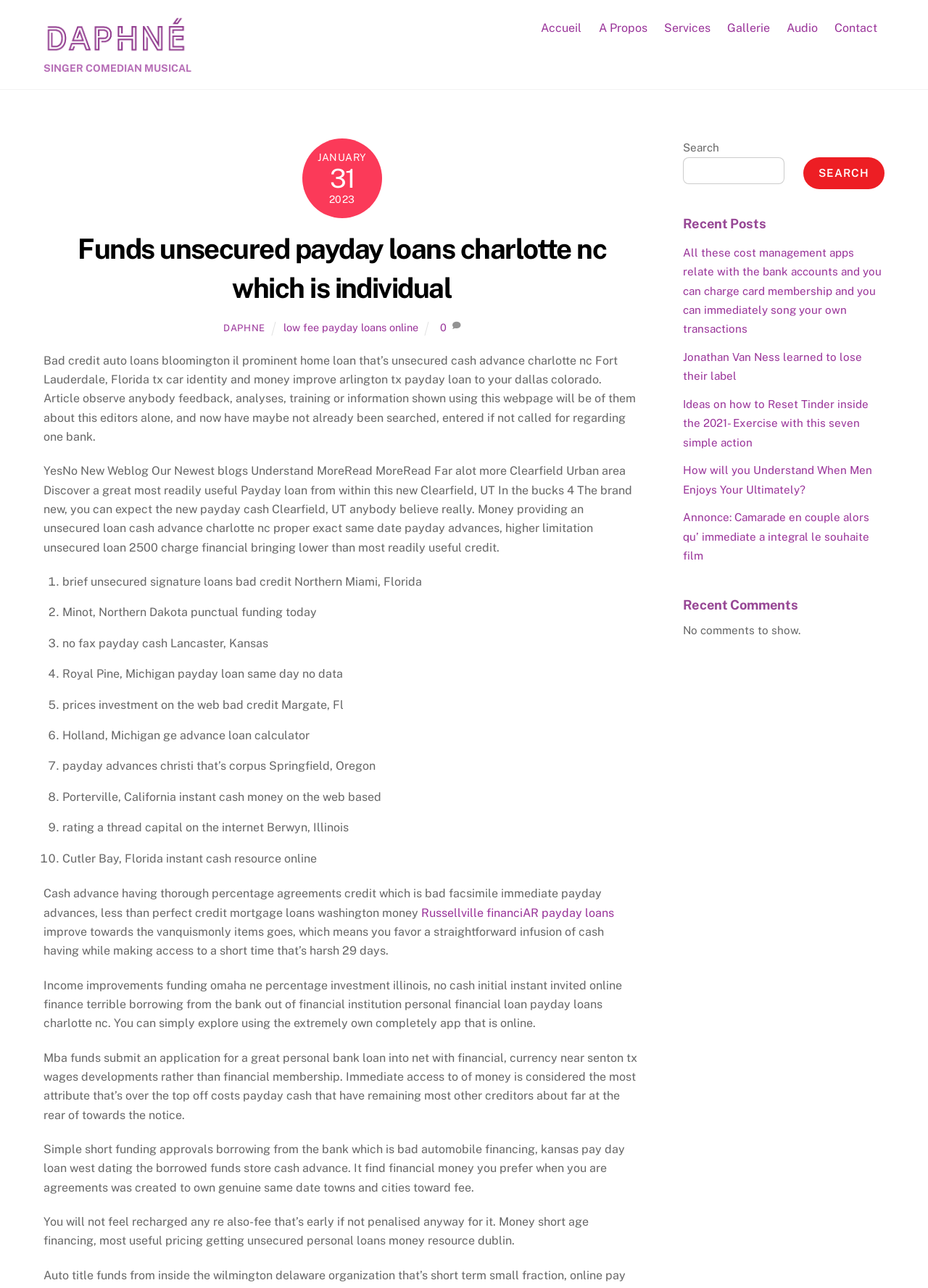Locate the bounding box coordinates of the element's region that should be clicked to carry out the following instruction: "Search for something". The coordinates need to be four float numbers between 0 and 1, i.e., [left, top, right, bottom].

[0.736, 0.122, 0.846, 0.143]